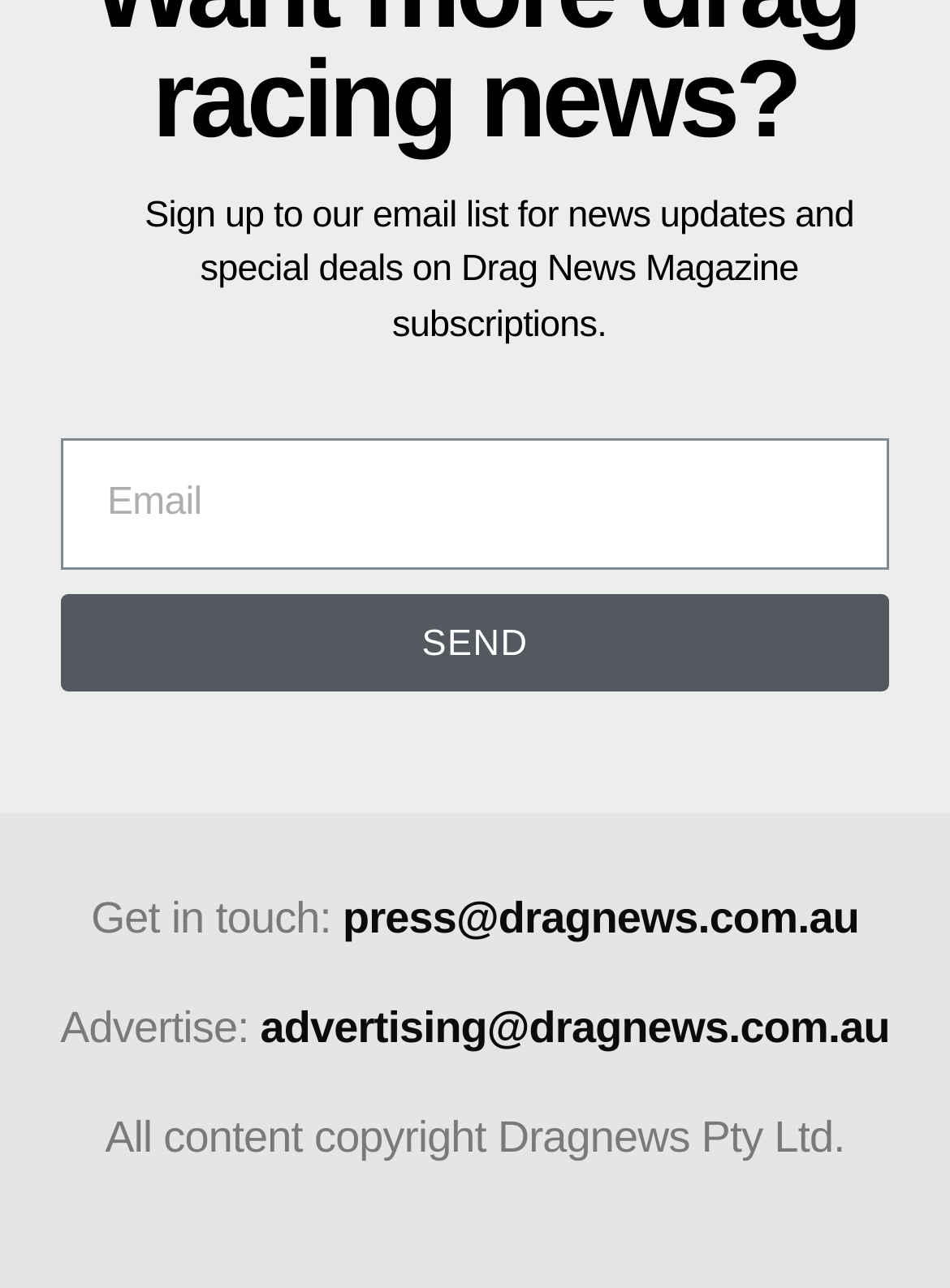Can you give a detailed response to the following question using the information from the image? What is the company name that owns the content?

The StaticText 'All content copyright Dragnews Pty Ltd.' indicates that Dragnews Pty Ltd is the company that owns the content on the webpage.